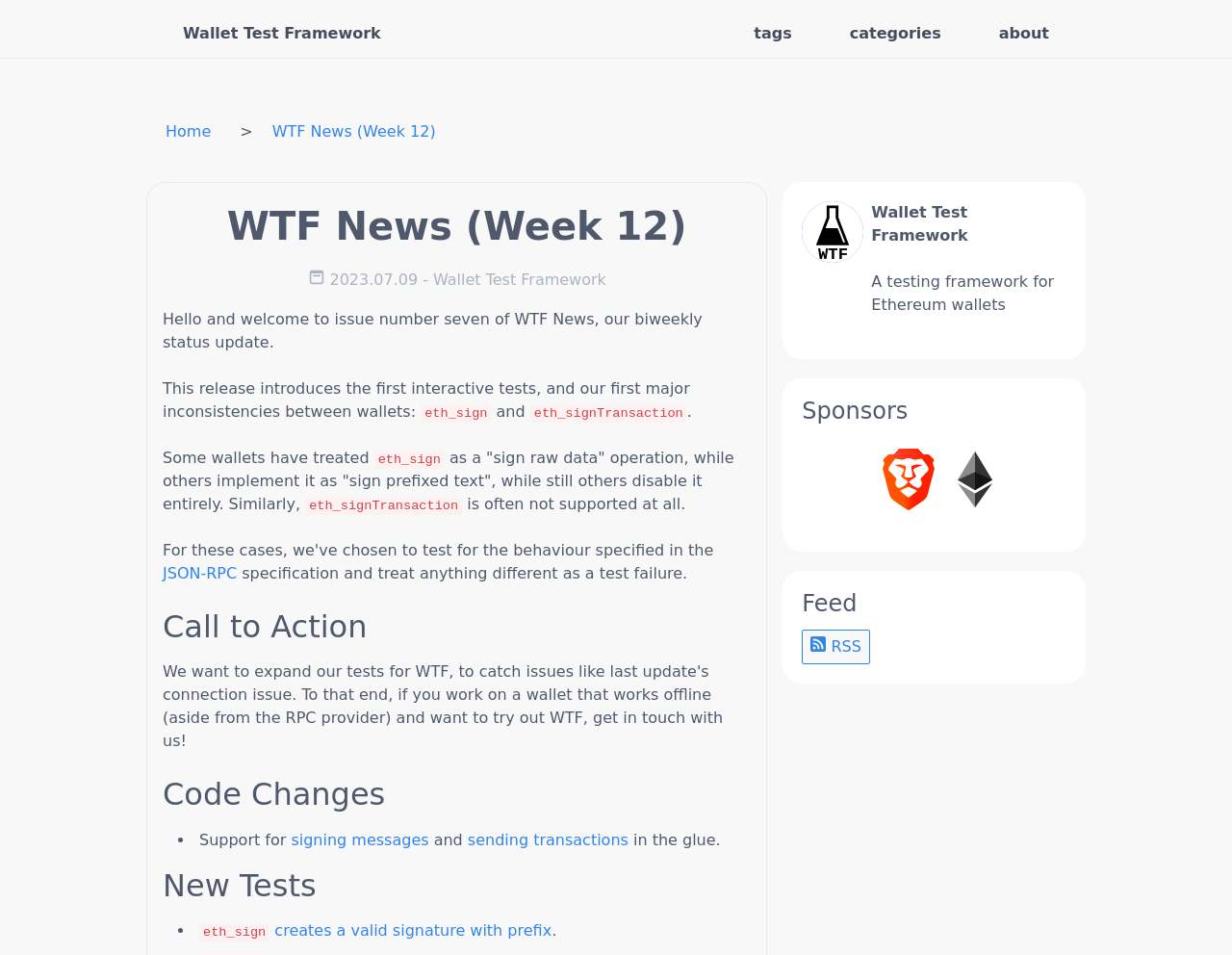Locate the bounding box coordinates of the clickable area to execute the instruction: "Click on the 'Wallet Test Framework' link". Provide the coordinates as four float numbers between 0 and 1, represented as [left, top, right, bottom].

[0.125, 0.007, 0.333, 0.054]